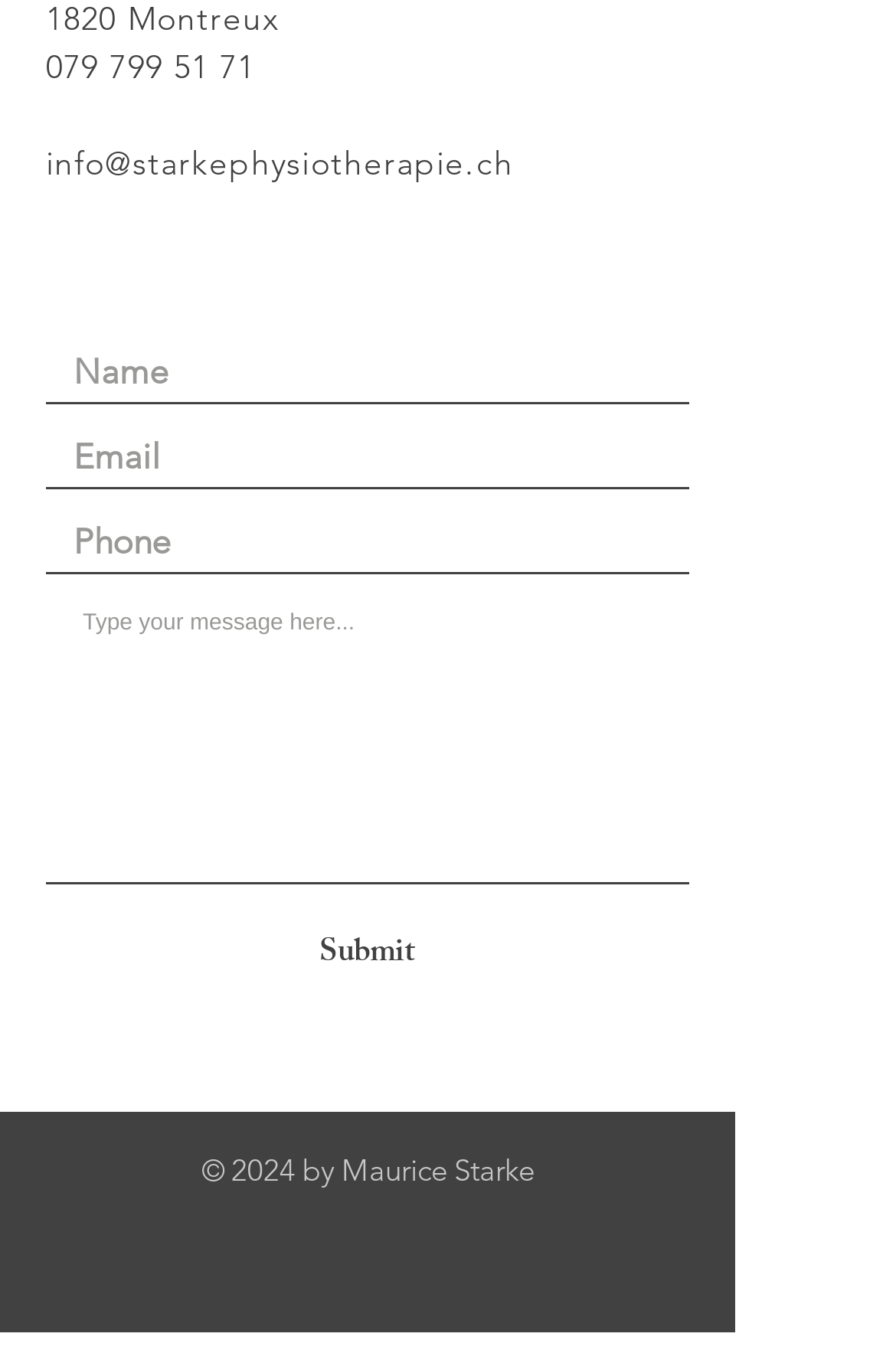Using the provided description aria-label="Name" name="name" placeholder="Name", find the bounding box coordinates for the UI element. Provide the coordinates in (top-left x, top-left y, bottom-right x, bottom-right y) format, ensuring all values are between 0 and 1.

[0.051, 0.251, 0.769, 0.299]